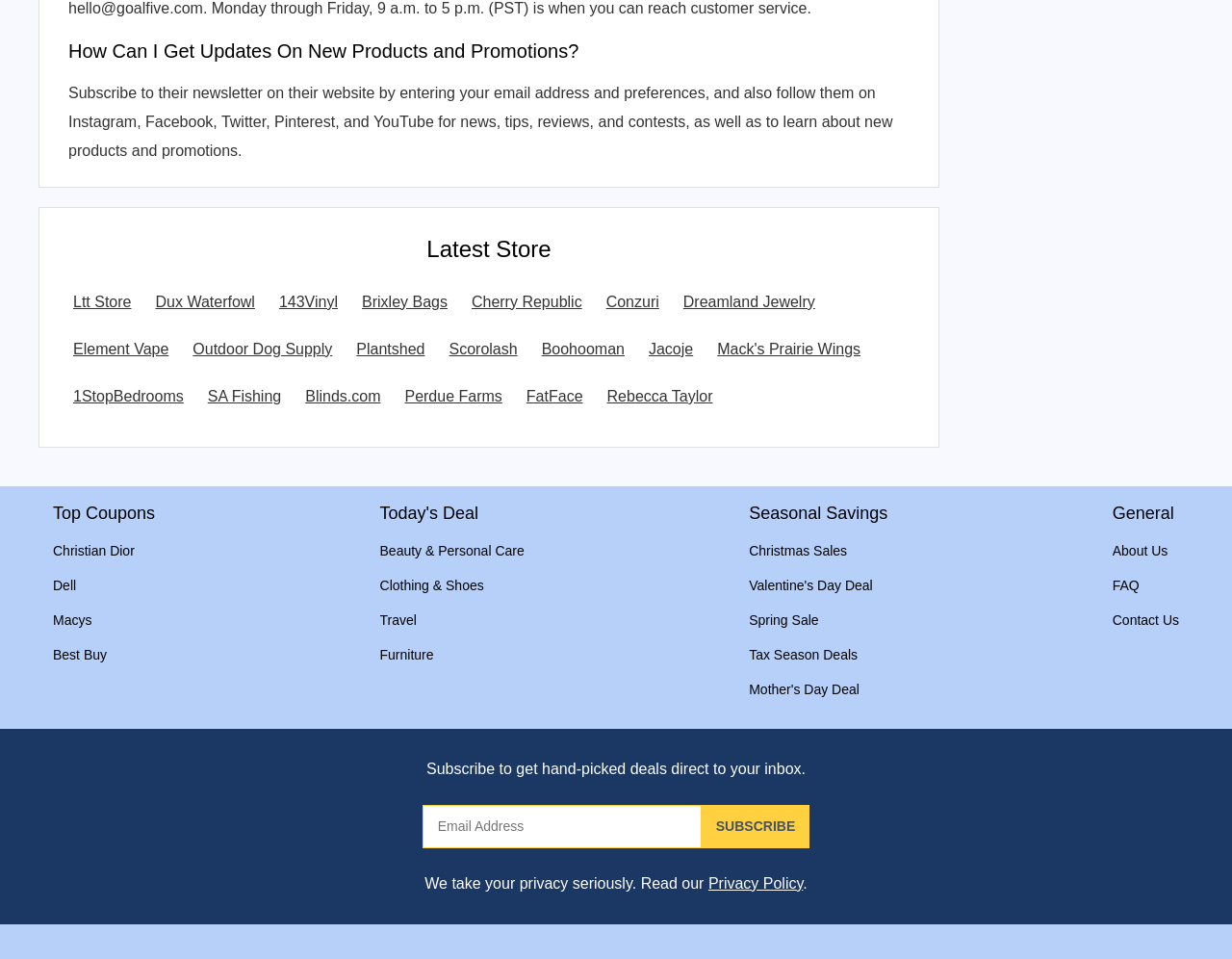Please identify the bounding box coordinates of the clickable area that will allow you to execute the instruction: "Check out Top Coupons".

[0.043, 0.525, 0.126, 0.545]